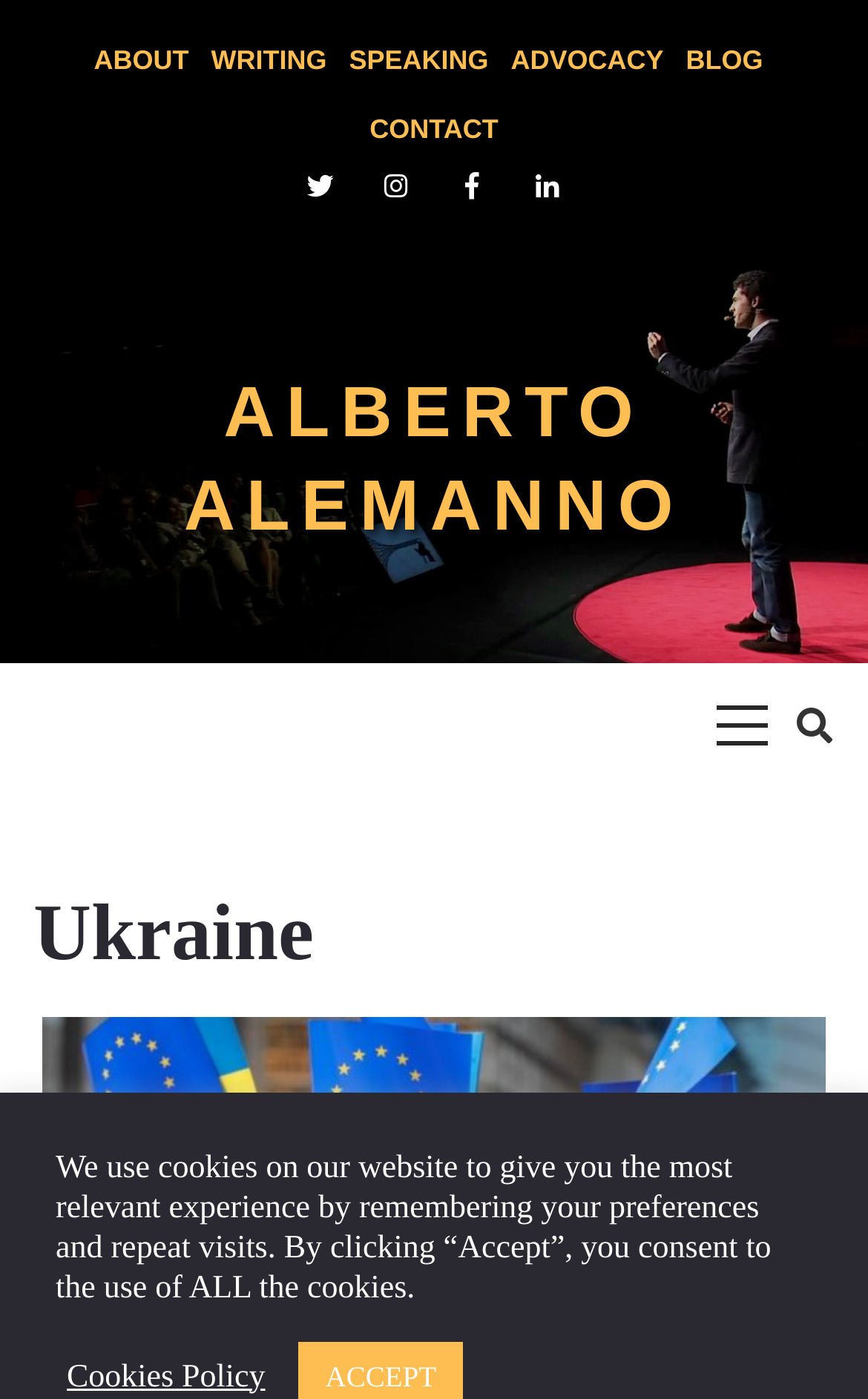Identify the bounding box for the given UI element using the description provided. Coordinates should be in the format (top-left x, top-left y, bottom-right x, bottom-right y) and must be between 0 and 1. Here is the description: ABOUT

[0.108, 0.008, 0.23, 0.048]